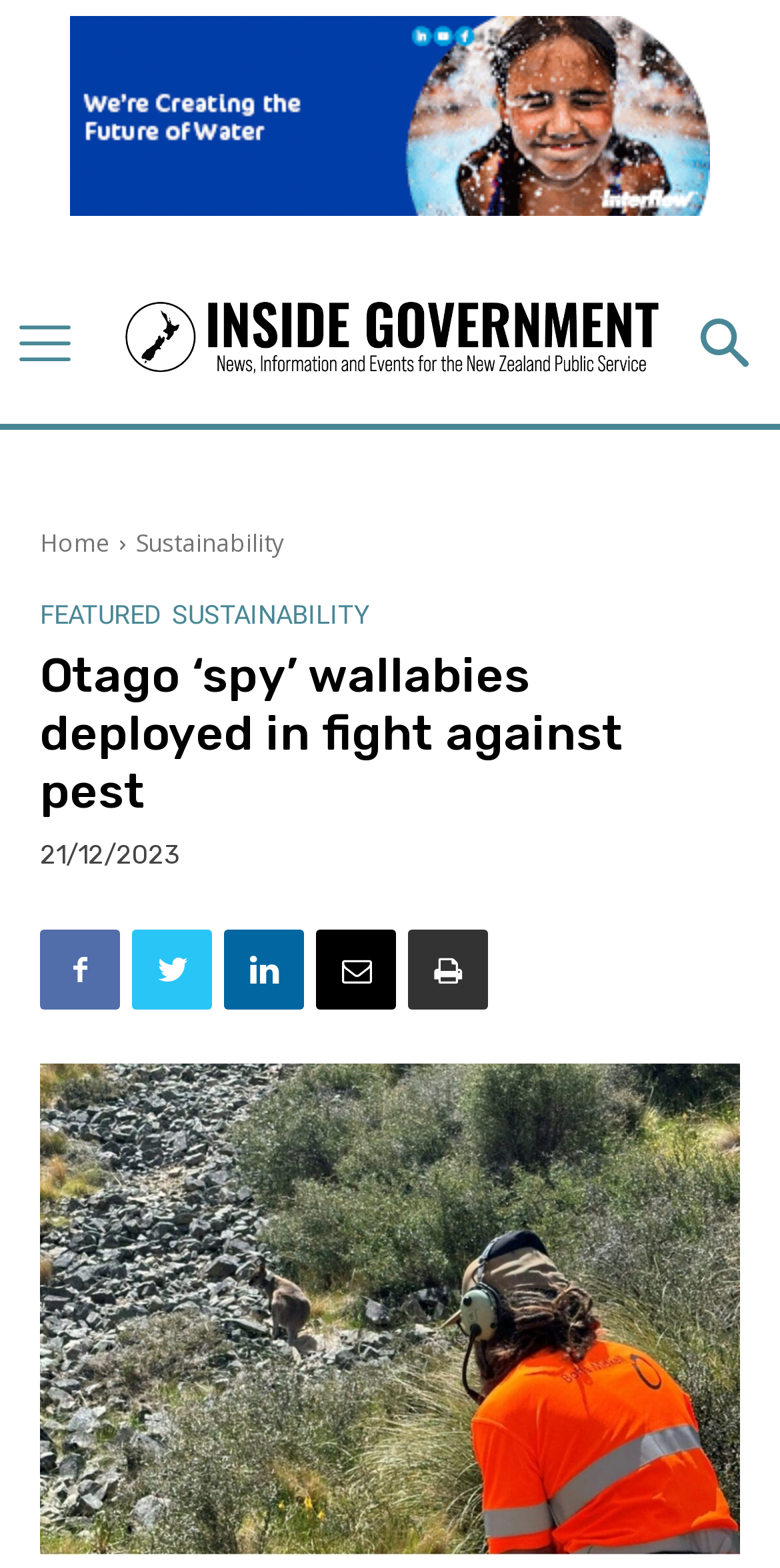Pinpoint the bounding box coordinates of the clickable element to carry out the following instruction: "View the article image."

[0.051, 0.679, 0.949, 0.992]